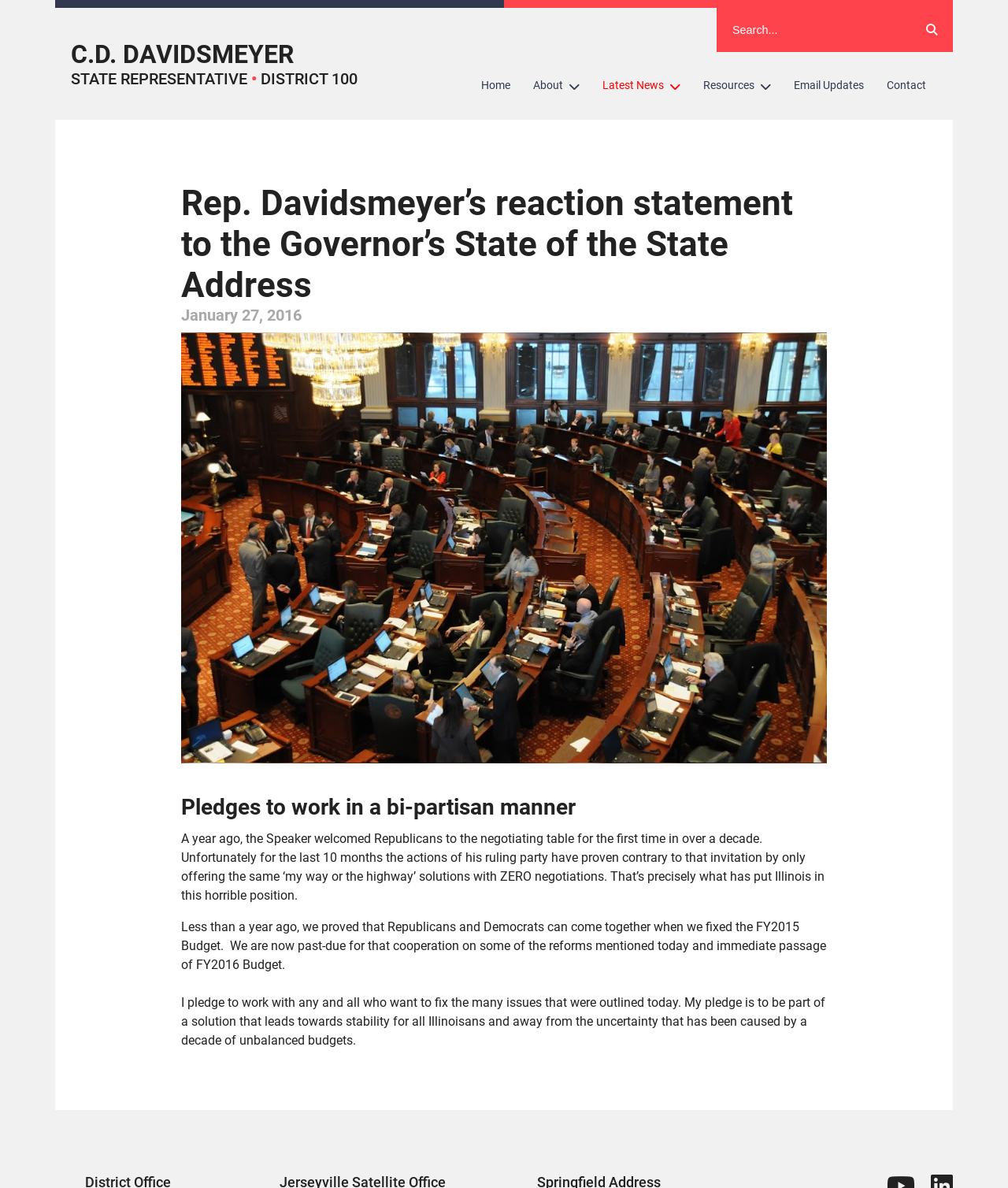Please determine the bounding box of the UI element that matches this description: Contact. The coordinates should be given as (top-left x, top-left y, bottom-right x, bottom-right y), with all values between 0 and 1.

[0.868, 0.057, 0.93, 0.087]